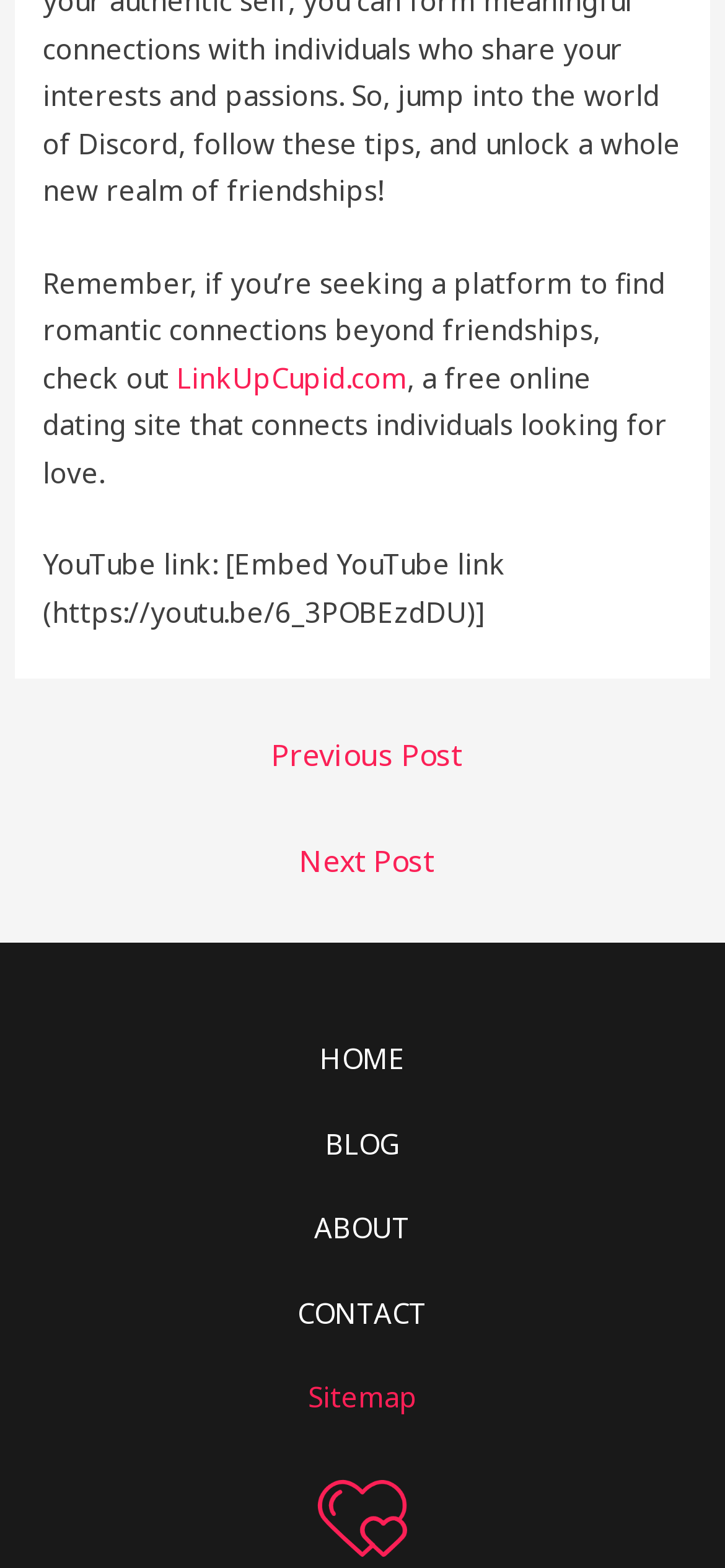Please identify the bounding box coordinates of where to click in order to follow the instruction: "Watch the YouTube video".

[0.059, 0.348, 0.698, 0.402]